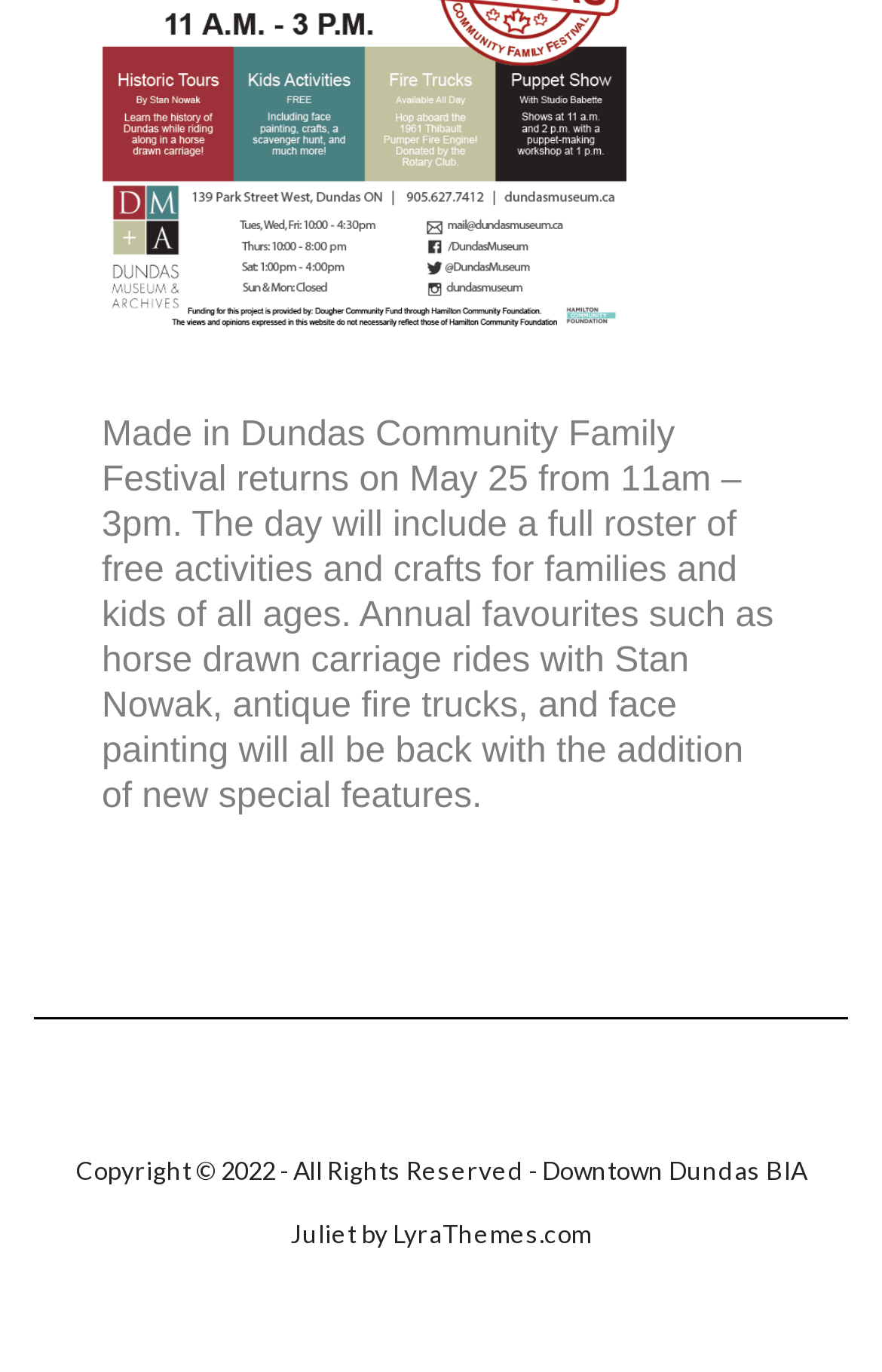Determine the bounding box for the described UI element: "Downtown Dundas BIA".

[0.614, 0.843, 0.914, 0.864]